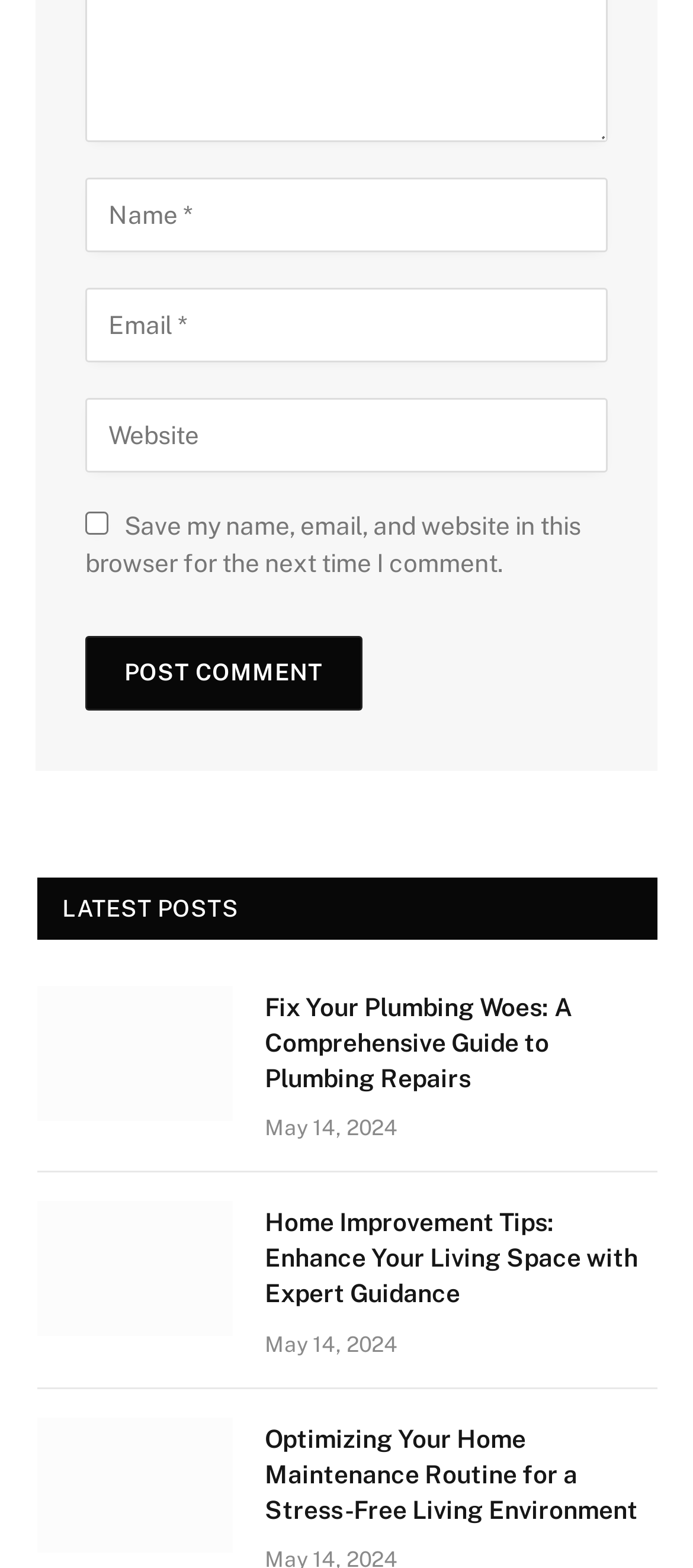Please specify the coordinates of the bounding box for the element that should be clicked to carry out this instruction: "Enter your name". The coordinates must be four float numbers between 0 and 1, formatted as [left, top, right, bottom].

[0.123, 0.113, 0.877, 0.161]